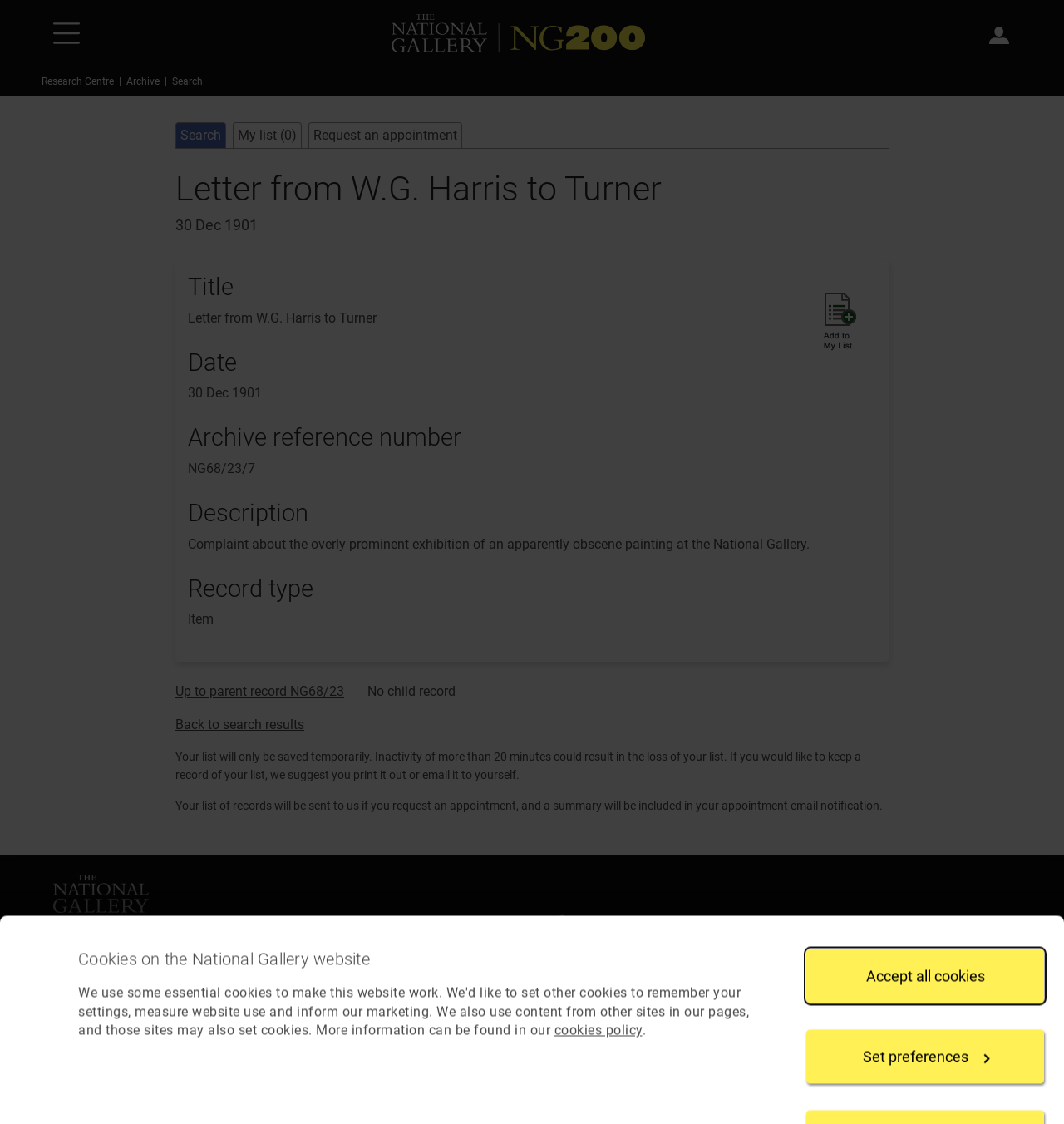Given the description of the UI element: "alt="The National Gallery home"", predict the bounding box coordinates in the form of [left, top, right, bottom], with each value being a float between 0 and 1.

[0.367, 0.022, 0.607, 0.036]